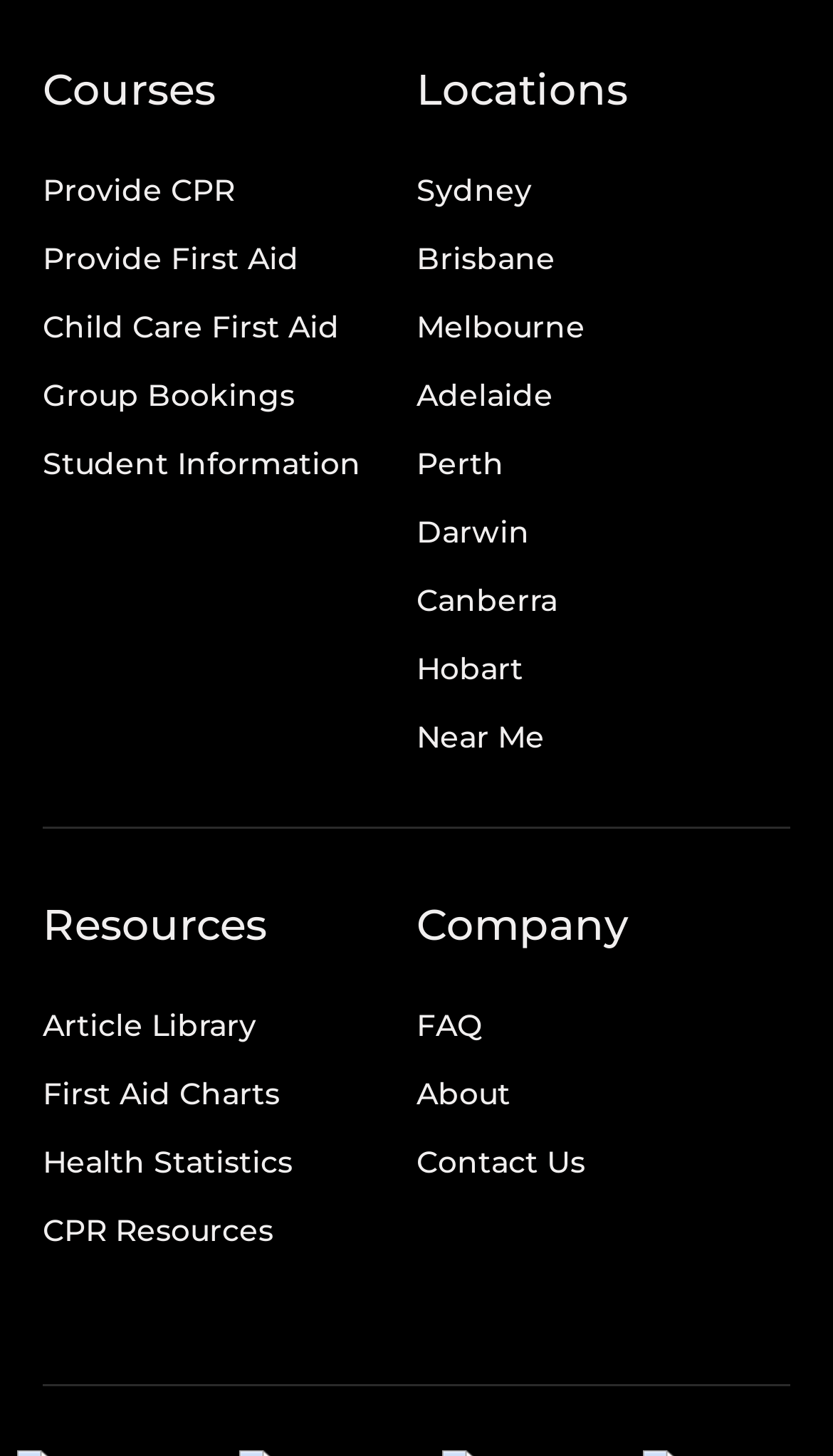Identify the bounding box for the described UI element: "Brisbane".

[0.5, 0.164, 0.667, 0.191]